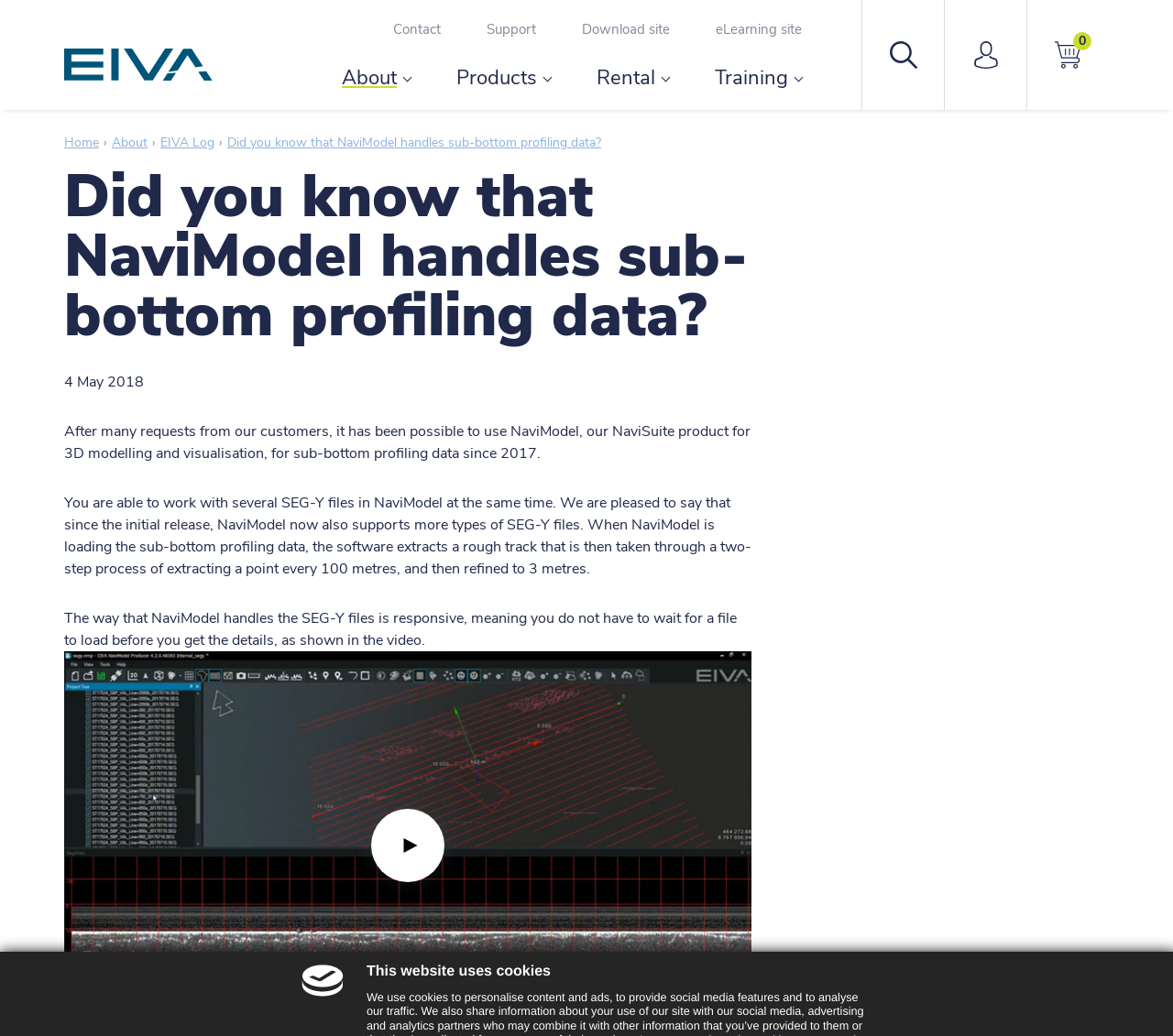What is NaviModel used for?
Respond with a short answer, either a single word or a phrase, based on the image.

3D modelling and visualisation